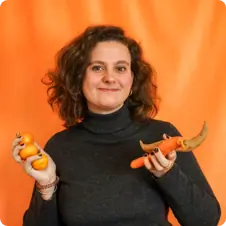Please give a succinct answer using a single word or phrase:
What is the shape of the carrot?

a horn